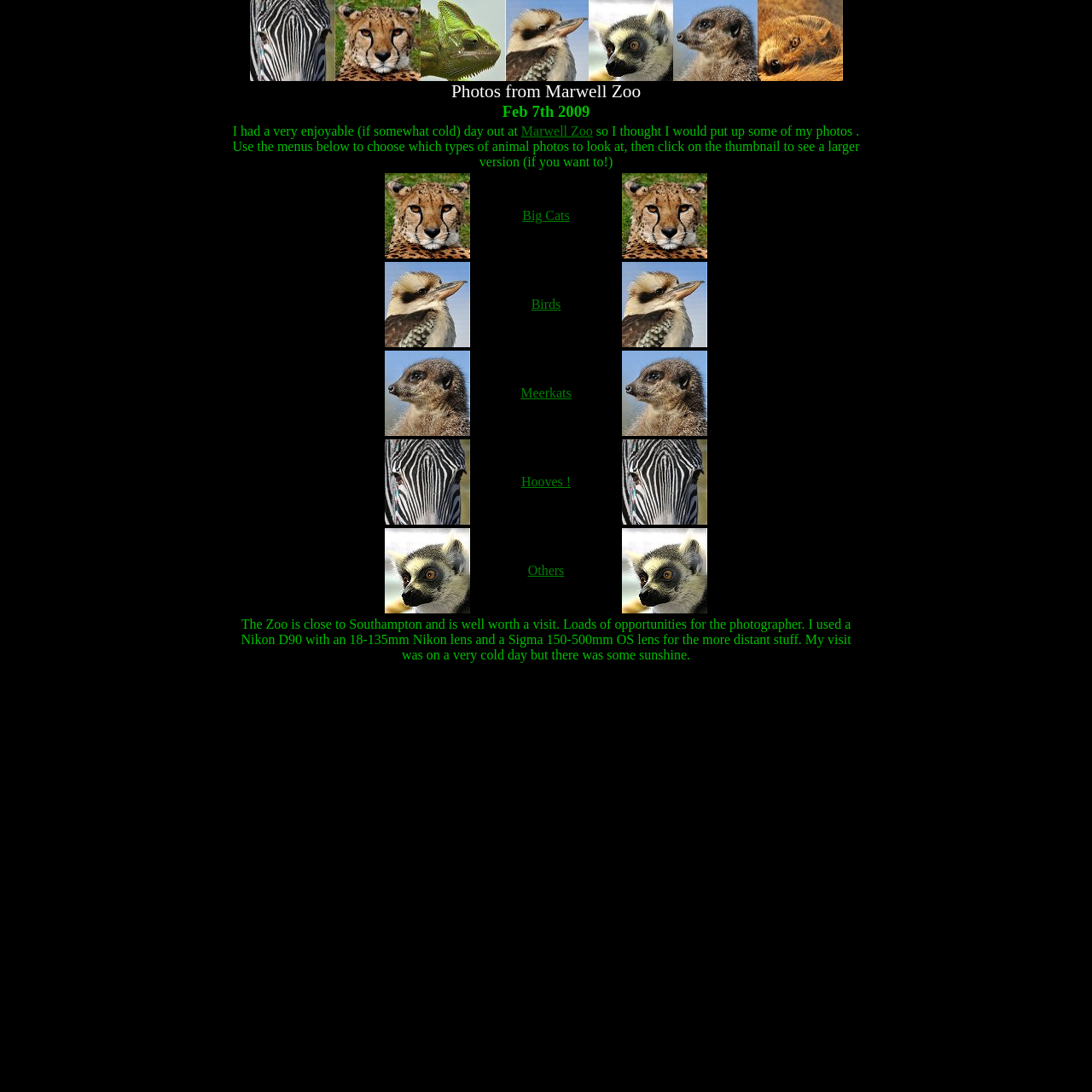Locate the bounding box coordinates of the area that needs to be clicked to fulfill the following instruction: "Browse 'meerkats' pictures". The coordinates should be in the format of four float numbers between 0 and 1, namely [left, top, right, bottom].

[0.352, 0.388, 0.43, 0.402]